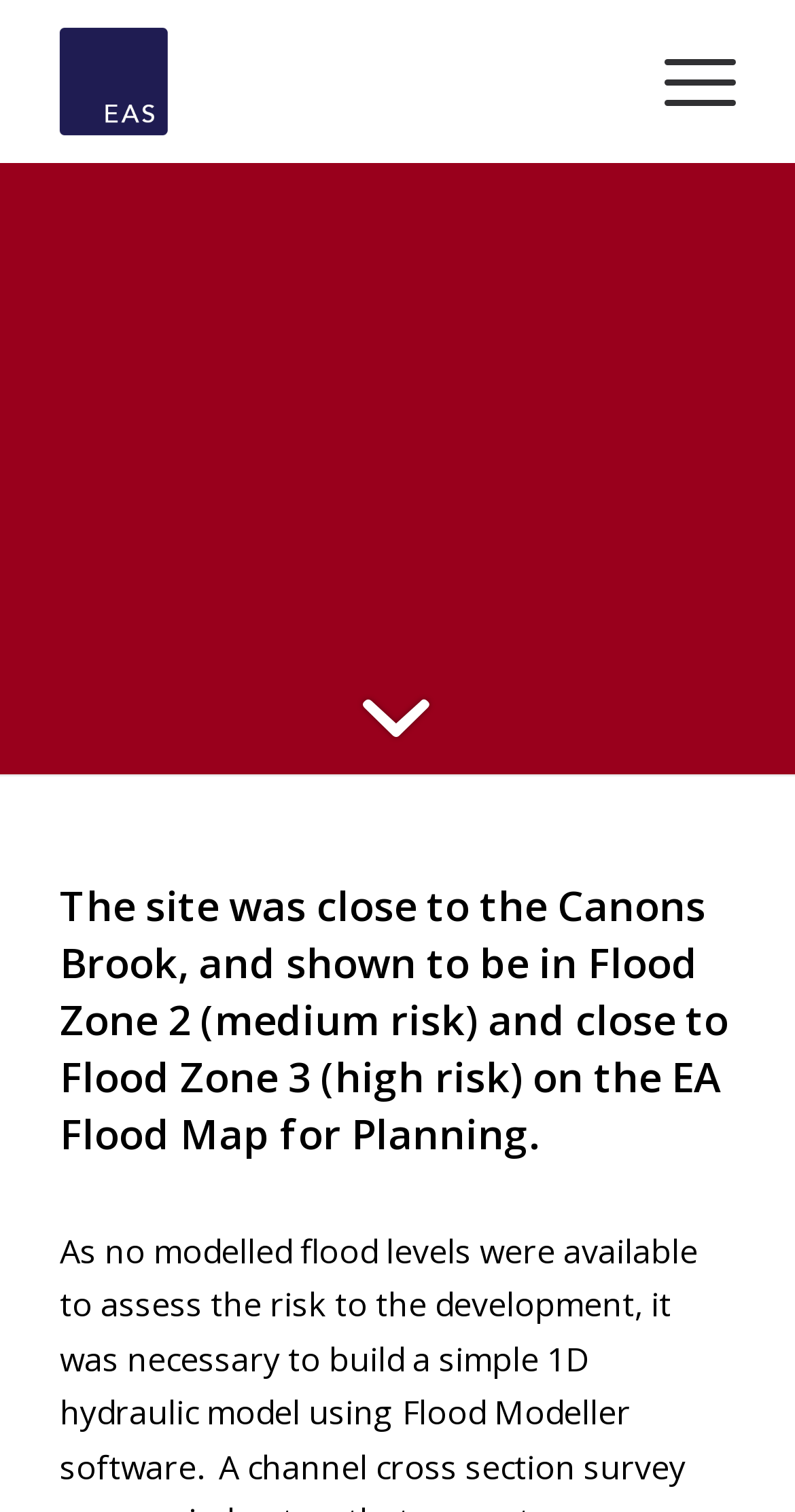Identify the bounding box of the UI component described as: "Menu Menu".

[0.784, 0.0, 0.925, 0.108]